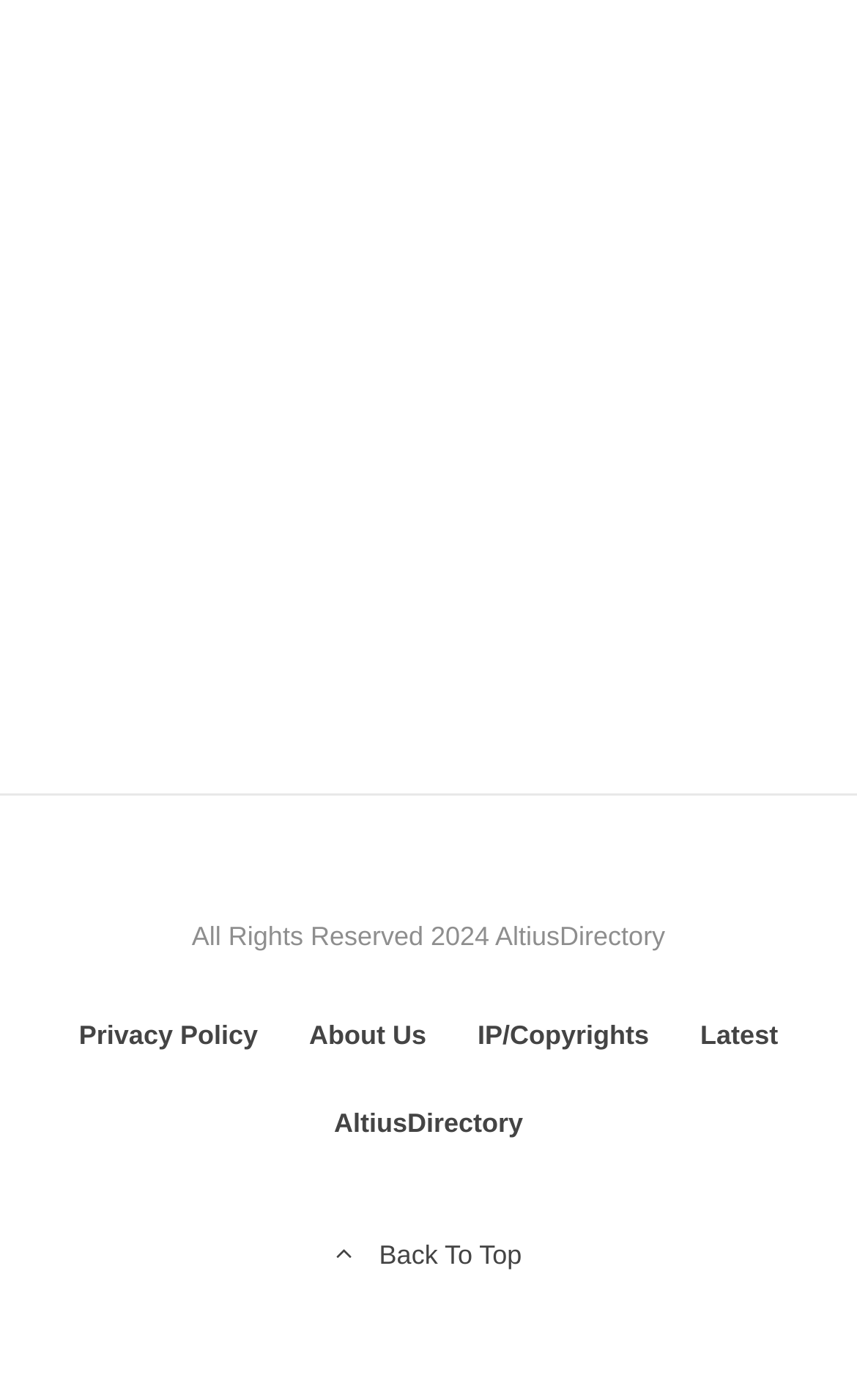Locate the bounding box of the UI element defined by this description: "Privacy Policy". The coordinates should be given as four float numbers between 0 and 1, formatted as [left, top, right, bottom].

[0.092, 0.726, 0.301, 0.757]